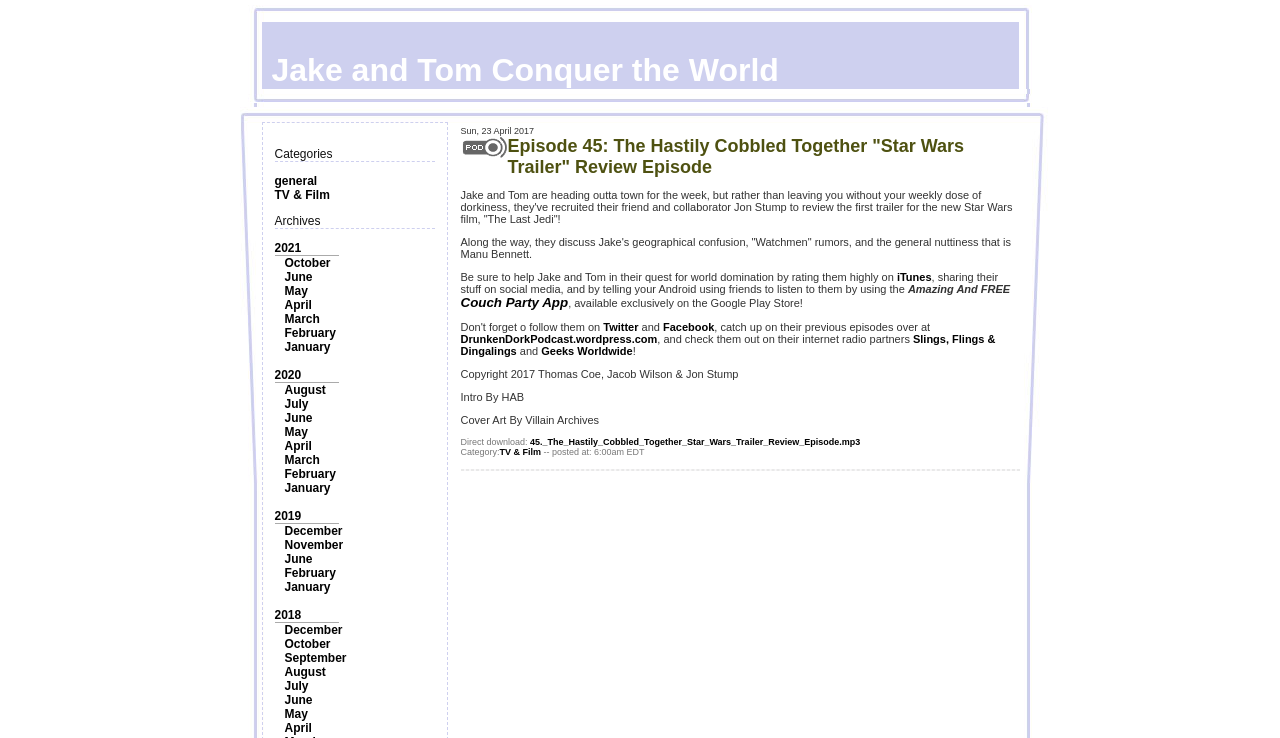Locate the bounding box coordinates of the area where you should click to accomplish the instruction: "Download the '45._The_Hastily_Cobbled_Together_Star_Wars_Trailer_Review_Episode.mp3' file".

[0.414, 0.592, 0.672, 0.606]